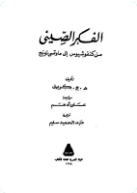Using the information in the image, give a comprehensive answer to the question: 
What is the focus of the book?

The book appears to delve into significant intellectual themes, possibly offering insights into Chinese ideology or historical perspectives, suggesting a scholarly work focused on Chinese philosophy or cultural thoughts.